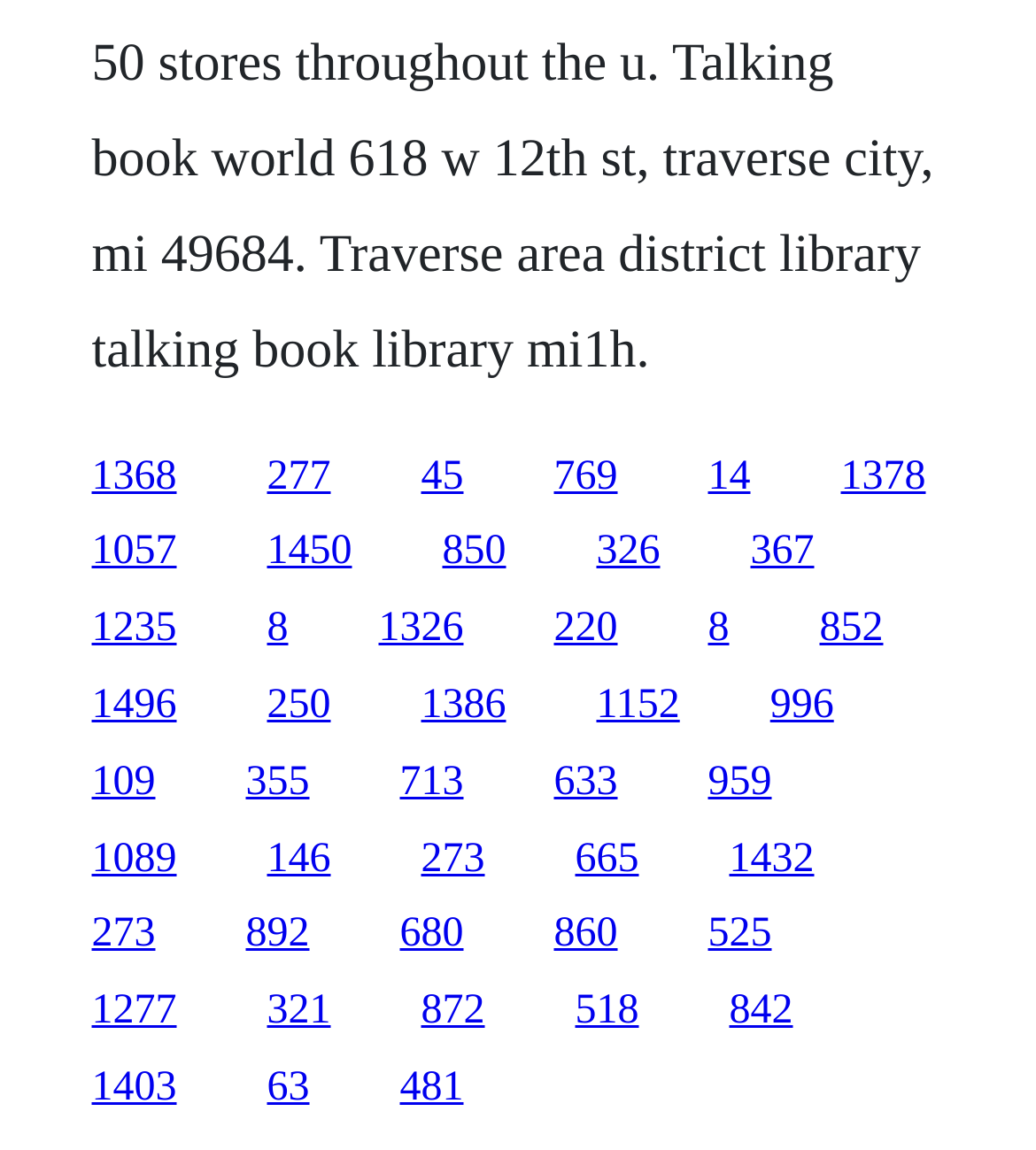Answer the question with a single word or phrase: 
What is the vertical position of the link '1368'?

Above the link '277'